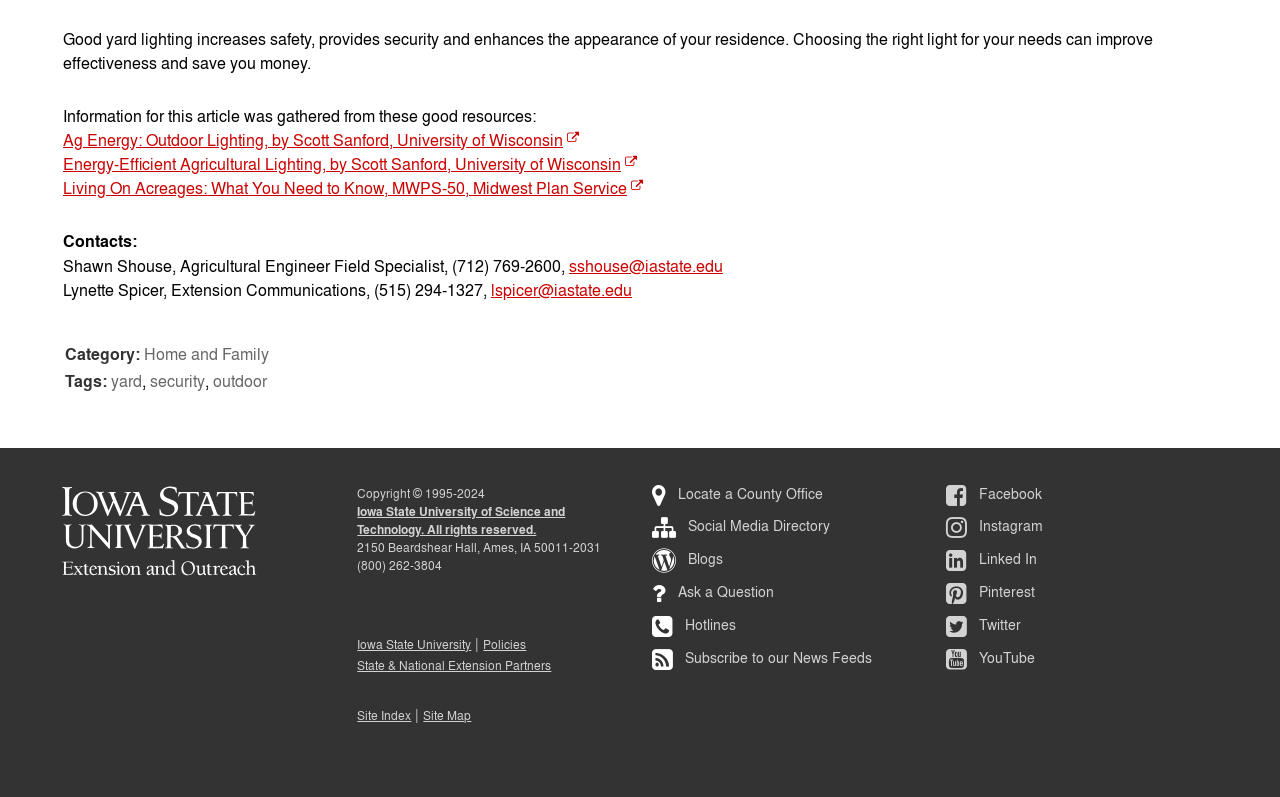What are the tags associated with this webpage?
Please provide a single word or phrase answer based on the image.

yard, security, outdoor